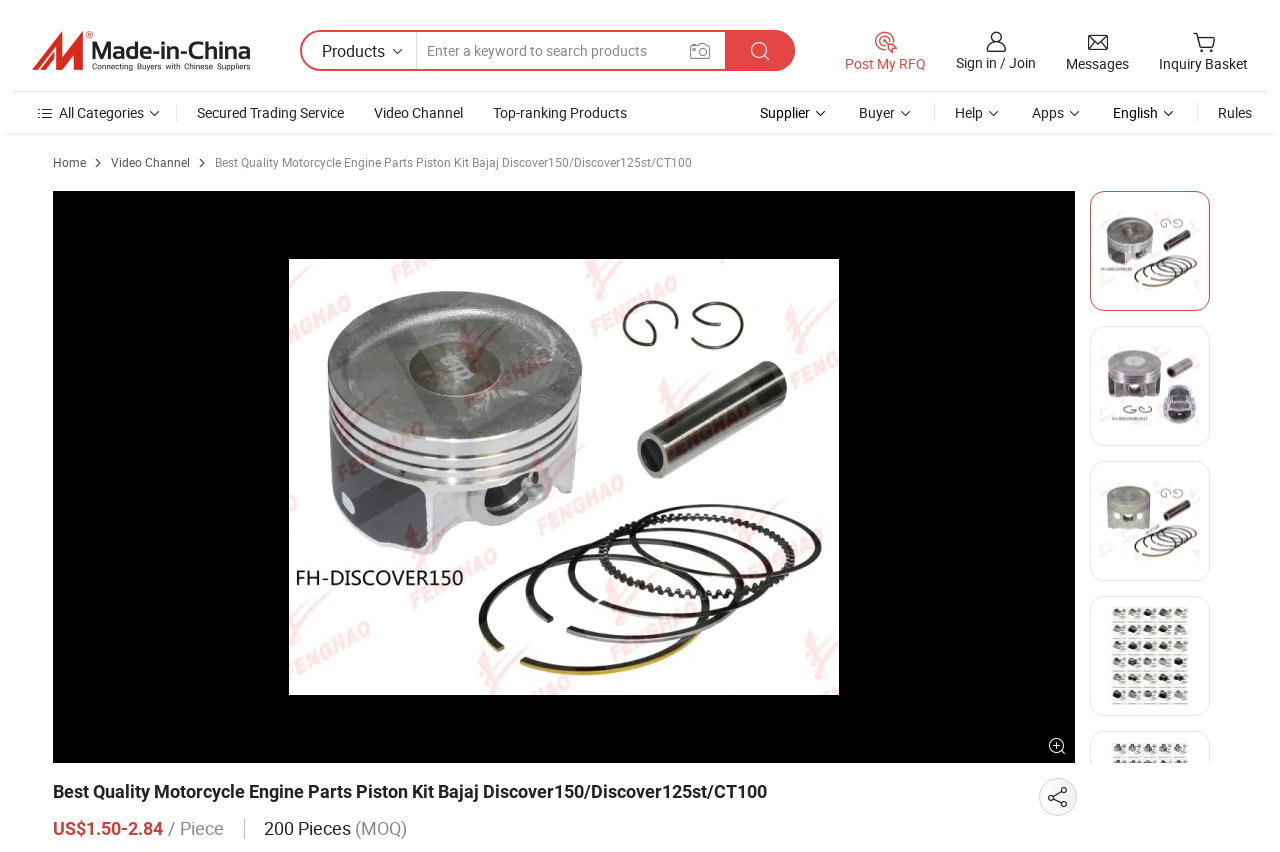Can you find the bounding box coordinates for the element to click on to achieve the instruction: "View supplier information"?

[0.594, 0.121, 0.633, 0.143]